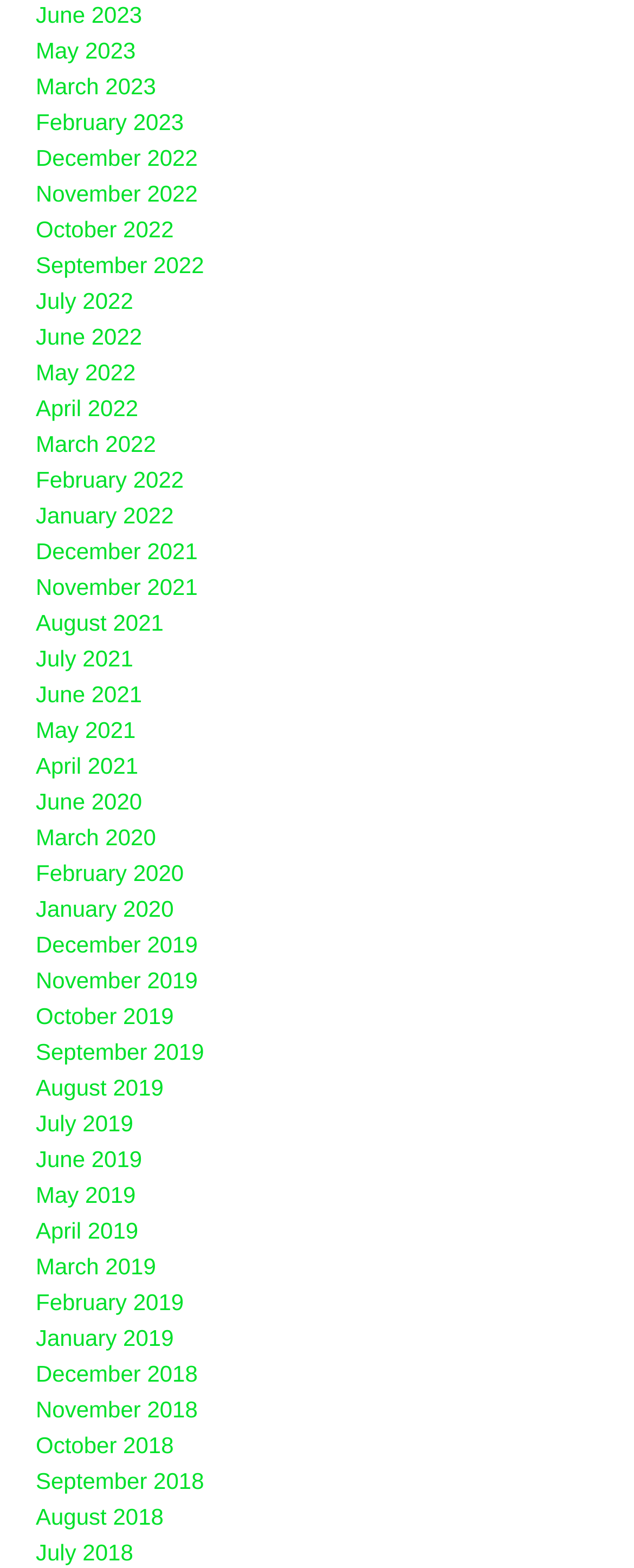Show the bounding box coordinates of the region that should be clicked to follow the instruction: "view June 2023."

[0.056, 0.001, 0.224, 0.018]